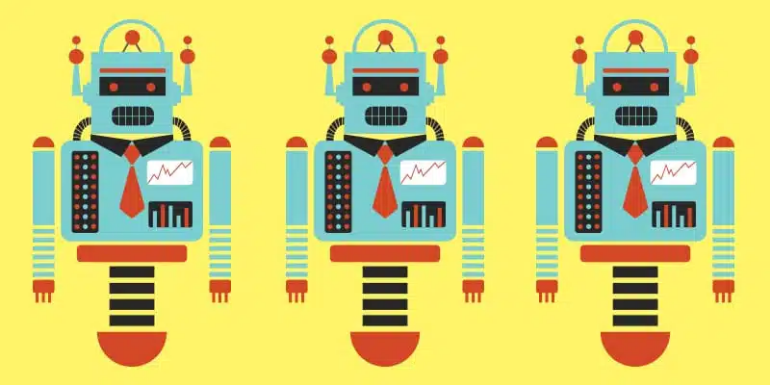Explain the details of the image comprehensively.

The image features three whimsical robot figures, each designed to represent the concept of "robo advisors" in financial services. Set against a vibrant yellow background, these colorful robots are depicted with elements that symbolize their investment and advisory roles. Each robot is adorned with a distinctive tie and has display panels showing upward-trending graphs, signifying growth and financial performance. Their mechanical arms are equipped with buttons and dials, suggesting a user-friendly interface for managing investments. This playful representation captures the essence of automated investment platforms that leverage technology and algorithms to assist investors in managing their portfolios, appealing particularly to younger individuals starting their financial journey.